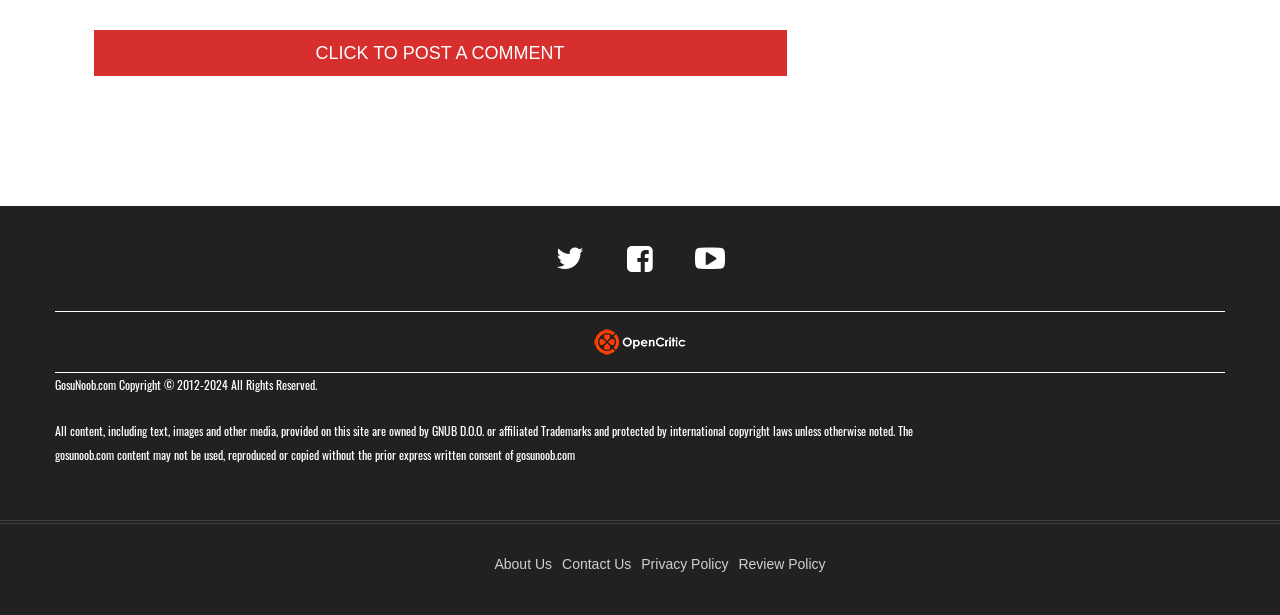How many social media links are present at the top of the webpage? From the image, respond with a single word or brief phrase.

3